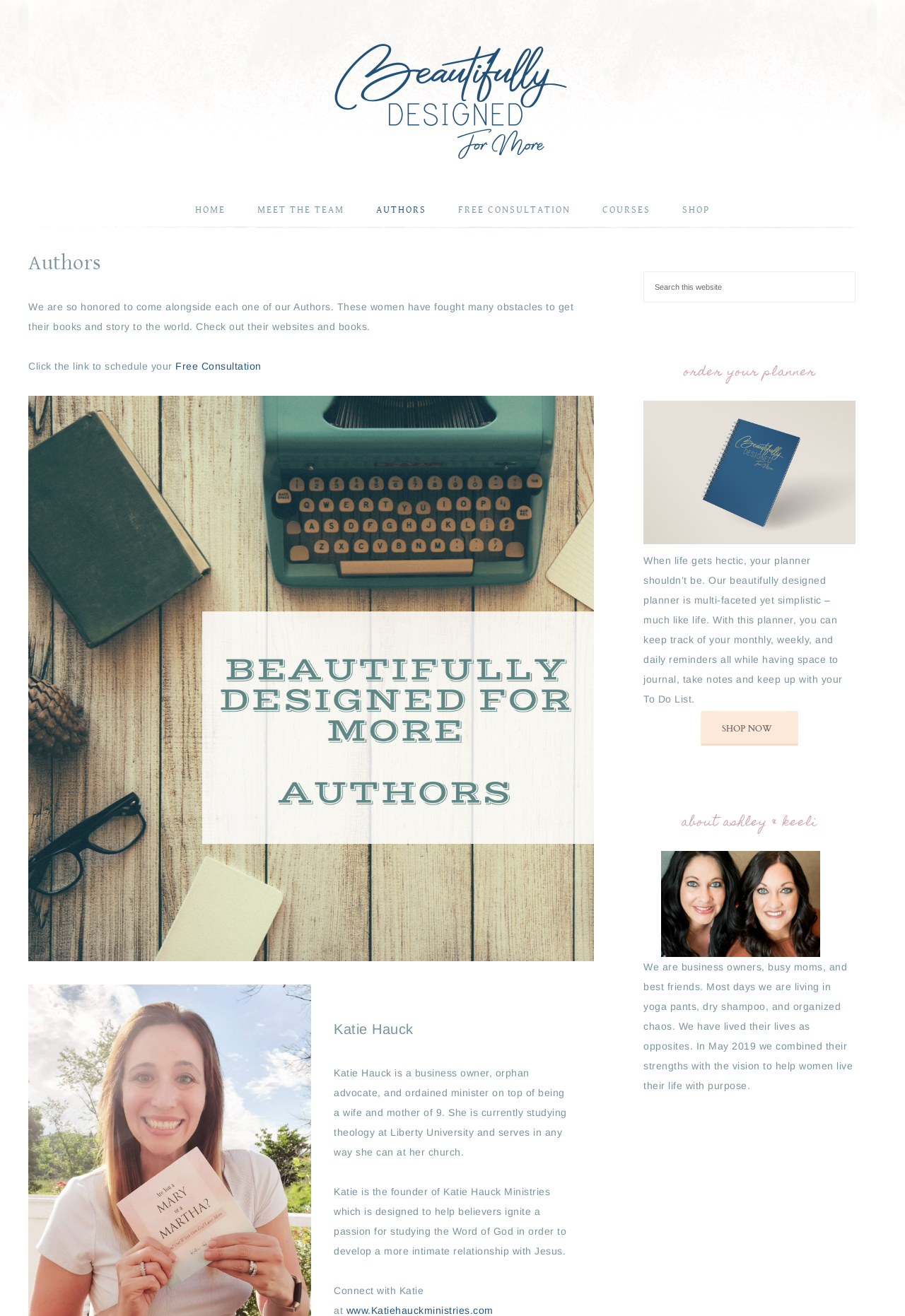Please find the bounding box coordinates of the element that you should click to achieve the following instruction: "Order your planner". The coordinates should be presented as four float numbers between 0 and 1: [left, top, right, bottom].

[0.711, 0.273, 0.945, 0.294]